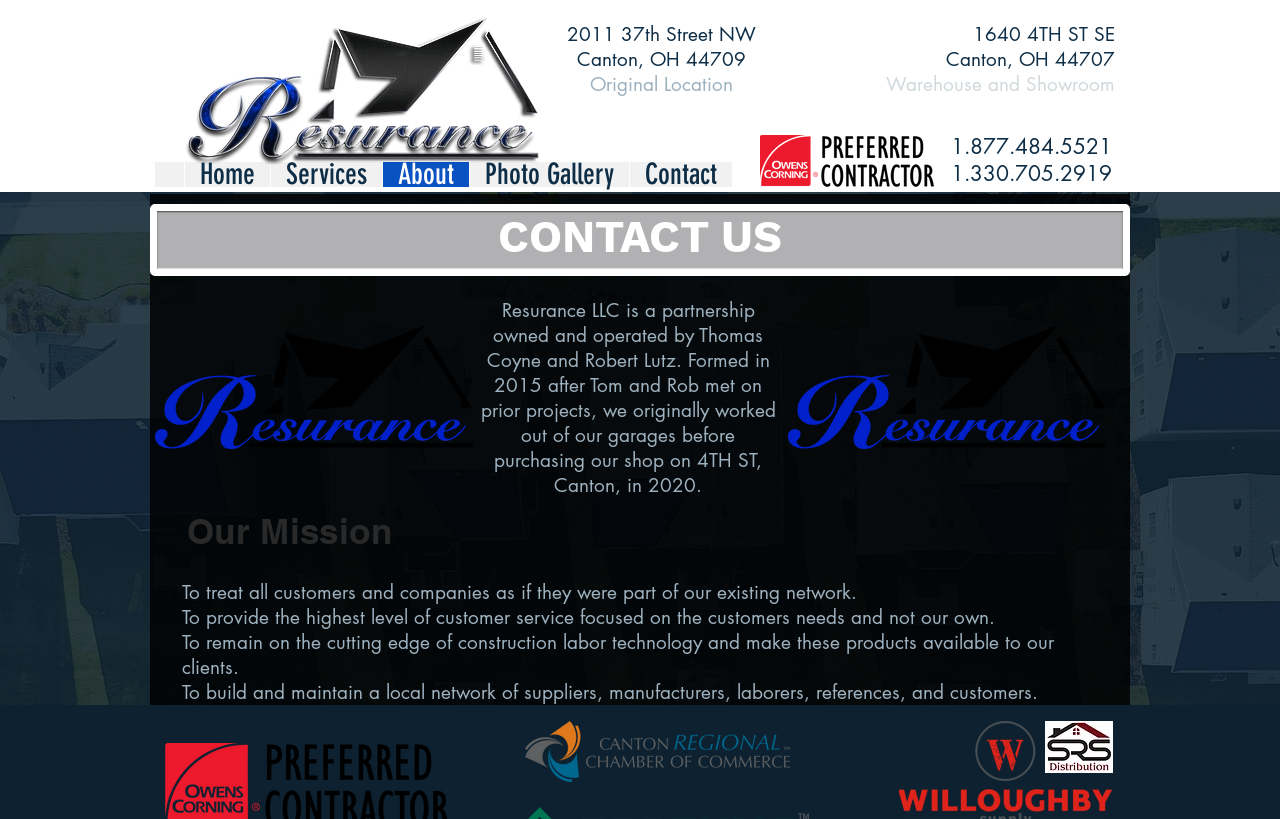What is the phone number of the company?
Give a single word or phrase answer based on the content of the image.

1.877.484.5521